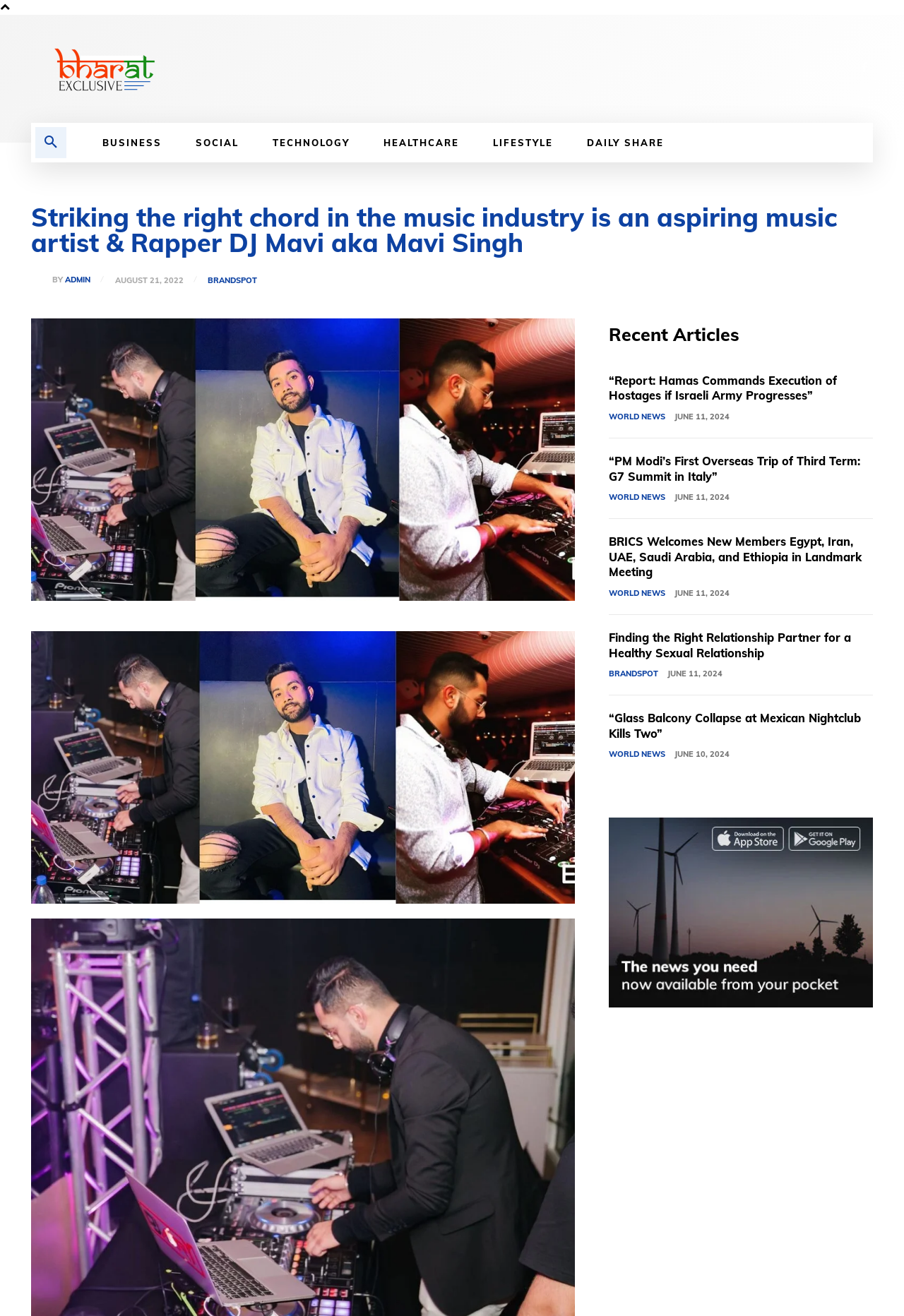Please identify the primary heading on the webpage and return its text.

Striking the right chord in the music industry is an aspiring music artist & Rapper DJ Mavi aka Mavi Singh